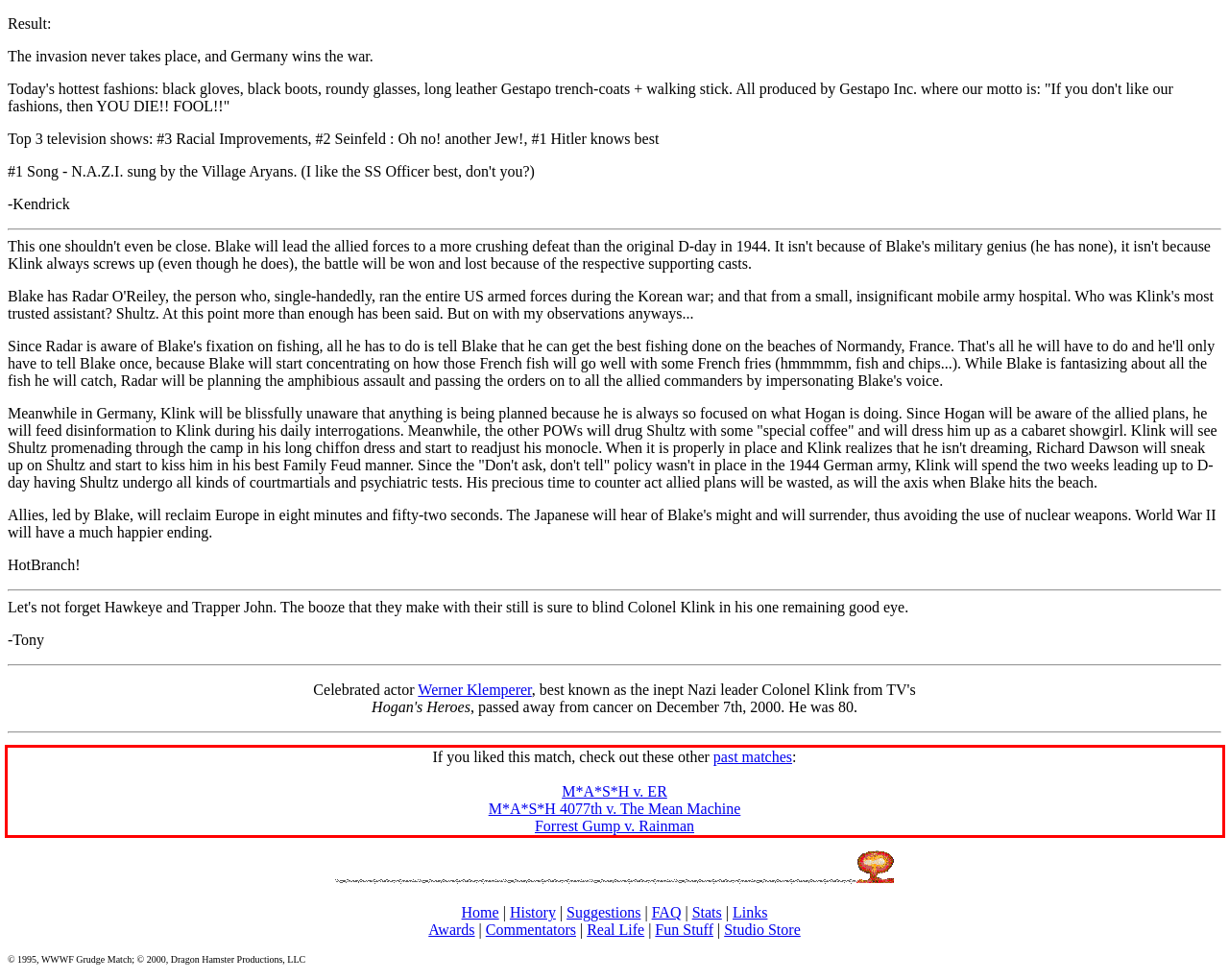Given a screenshot of a webpage with a red bounding box, extract the text content from the UI element inside the red bounding box.

If you liked this match, check out these other past matches: M*A*S*H v. ER M*A*S*H 4077th v. The Mean Machine Forrest Gump v. Rainman